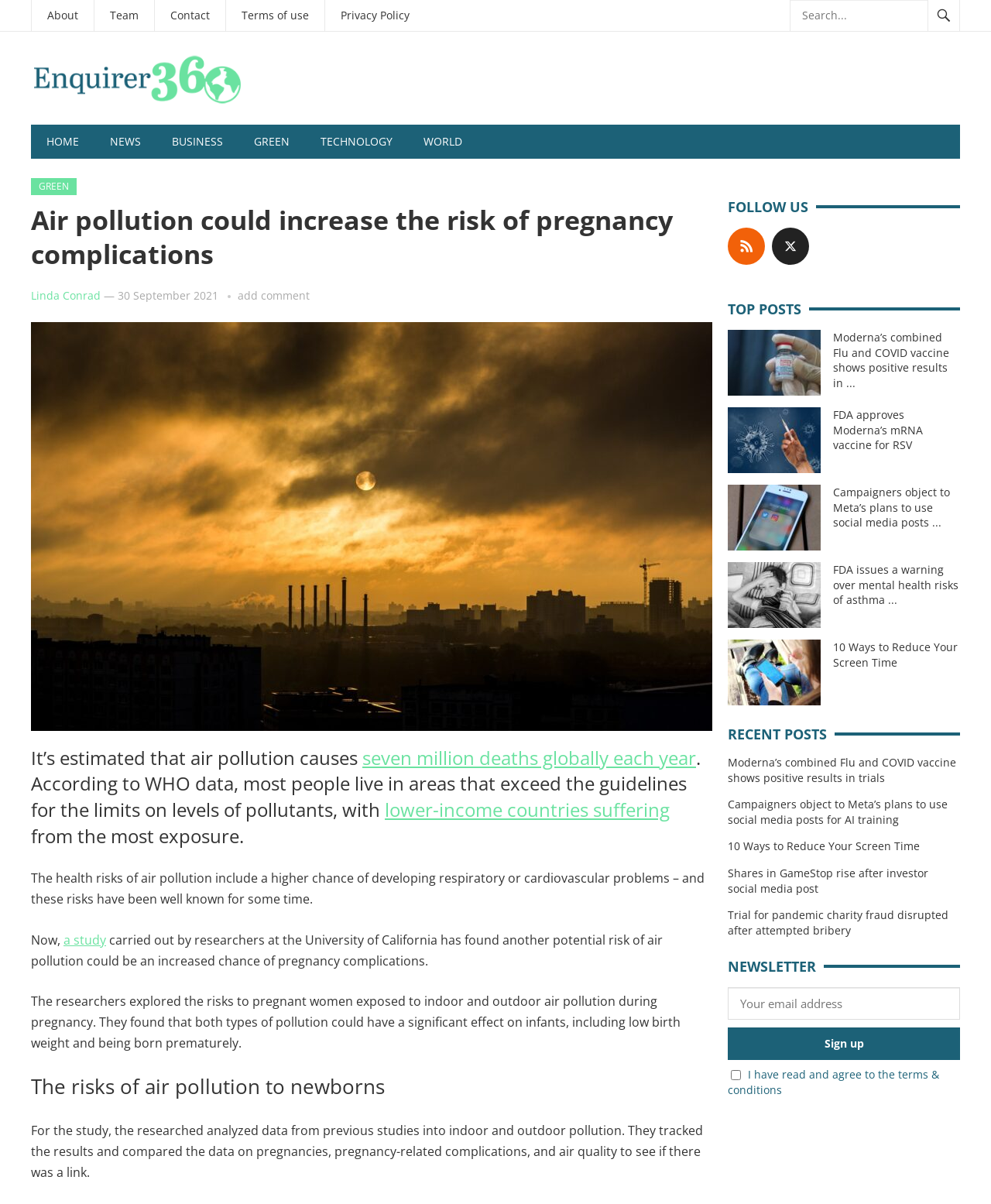Using the information from the screenshot, answer the following question thoroughly:
What is the date of the article?

The date of the article can be found in the StaticText '30 September 2021' which is located below the heading 'Air pollution could increase the risk of pregnancy complications'.